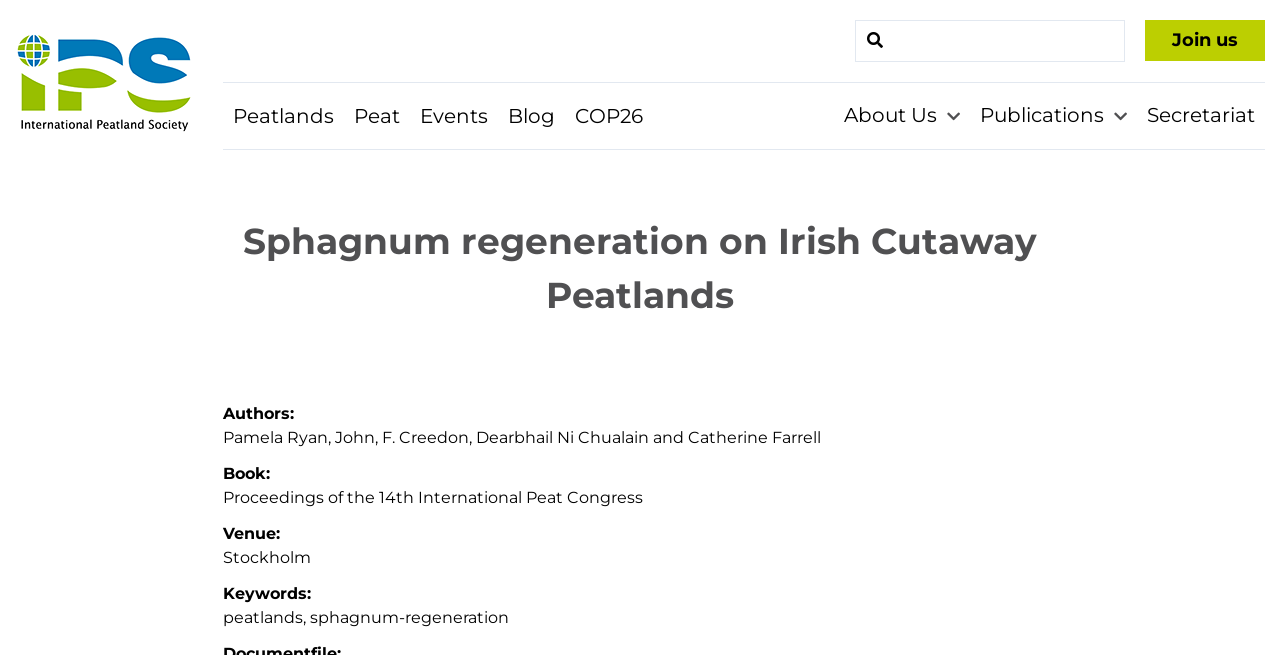Respond to the question below with a single word or phrase:
Where was the 14th International Peat Congress held?

Stockholm